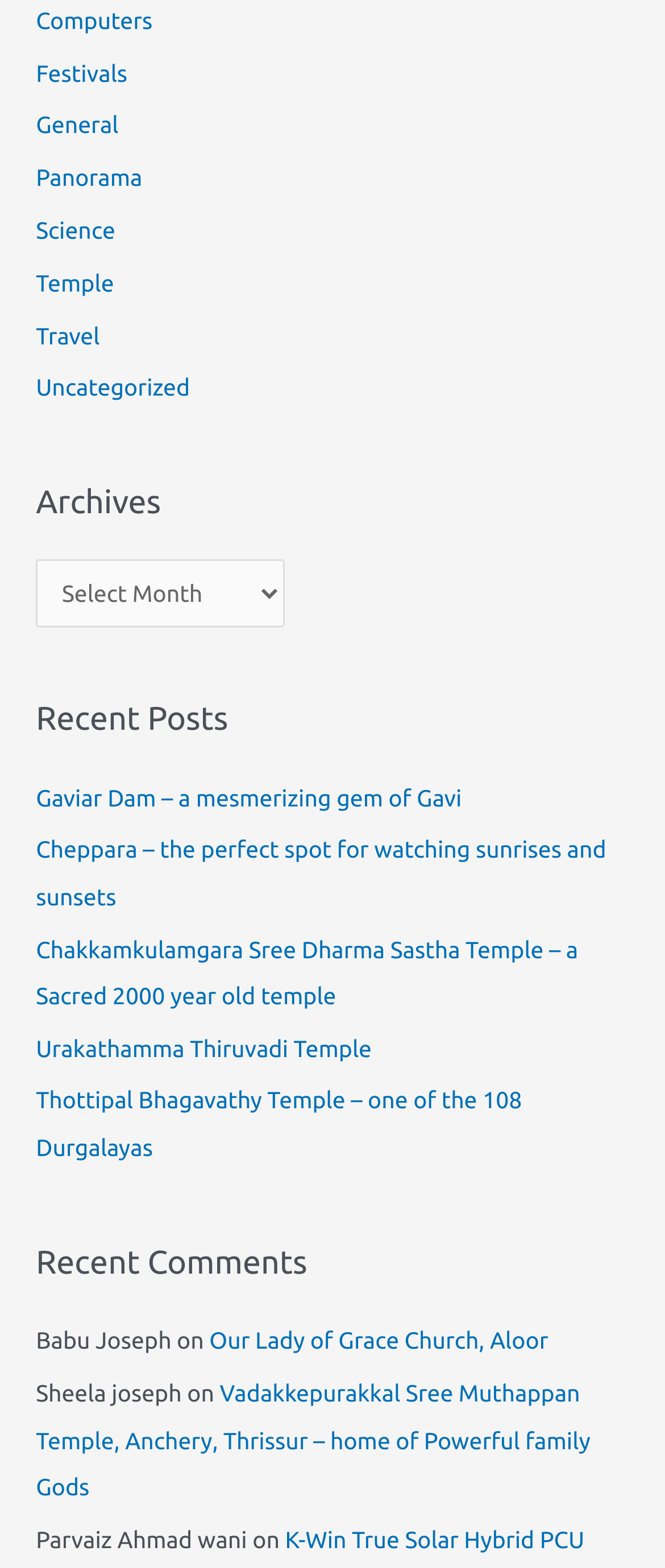Determine the bounding box coordinates of the section I need to click to execute the following instruction: "Select an option from the 'Archives' combobox". Provide the coordinates as four float numbers between 0 and 1, i.e., [left, top, right, bottom].

[0.054, 0.357, 0.427, 0.401]